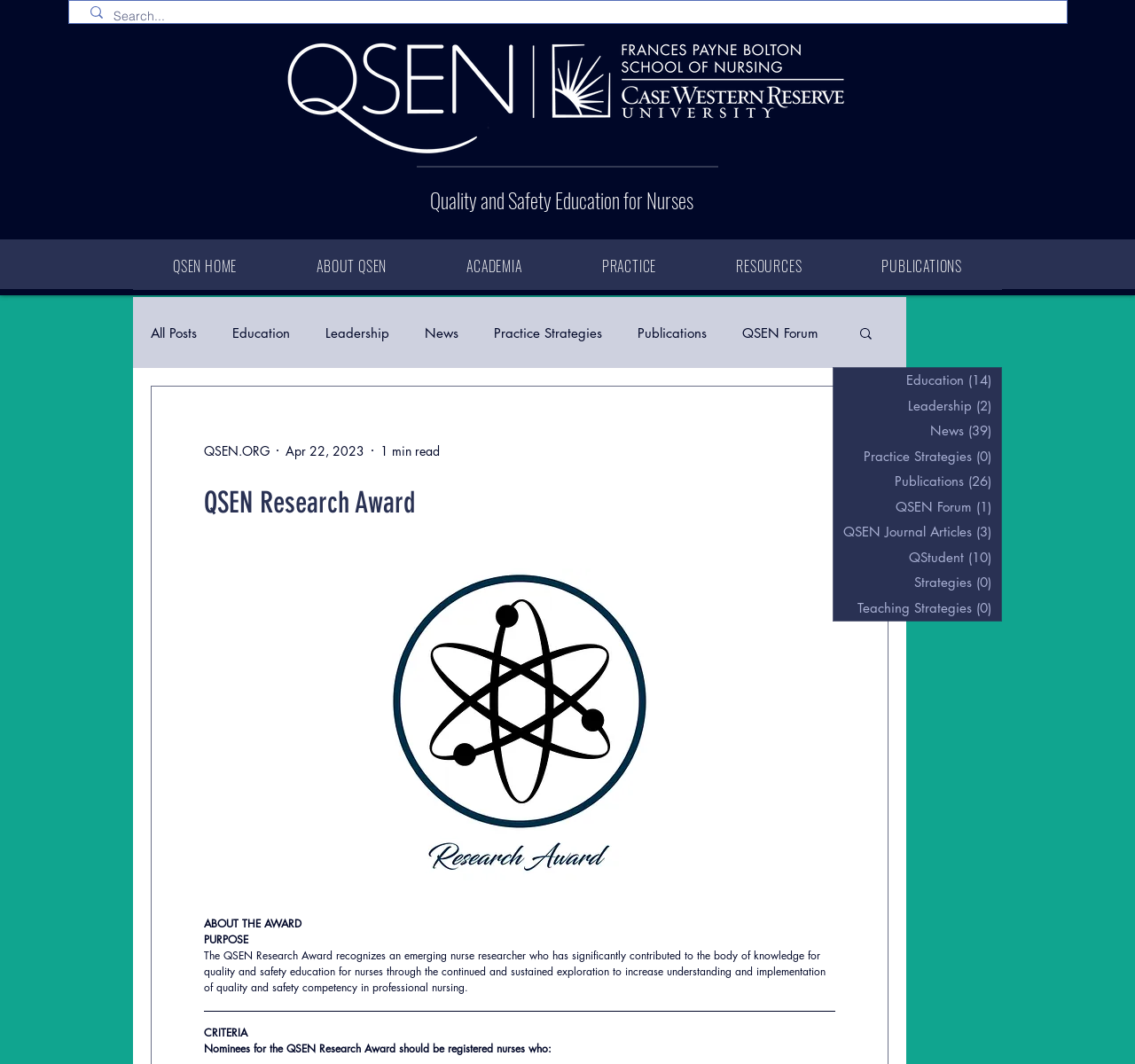What is the purpose of the QSEN Research Award?
Using the details shown in the screenshot, provide a comprehensive answer to the question.

The purpose of the QSEN Research Award can be found in the static text element with the text 'The QSEN Research Award recognizes an emerging nurse researcher who has significantly contributed to the body of knowledge for quality and safety education for nurses through the continued and sustained exploration to increase understanding and implementation of quality and safety competency in professional nursing.'